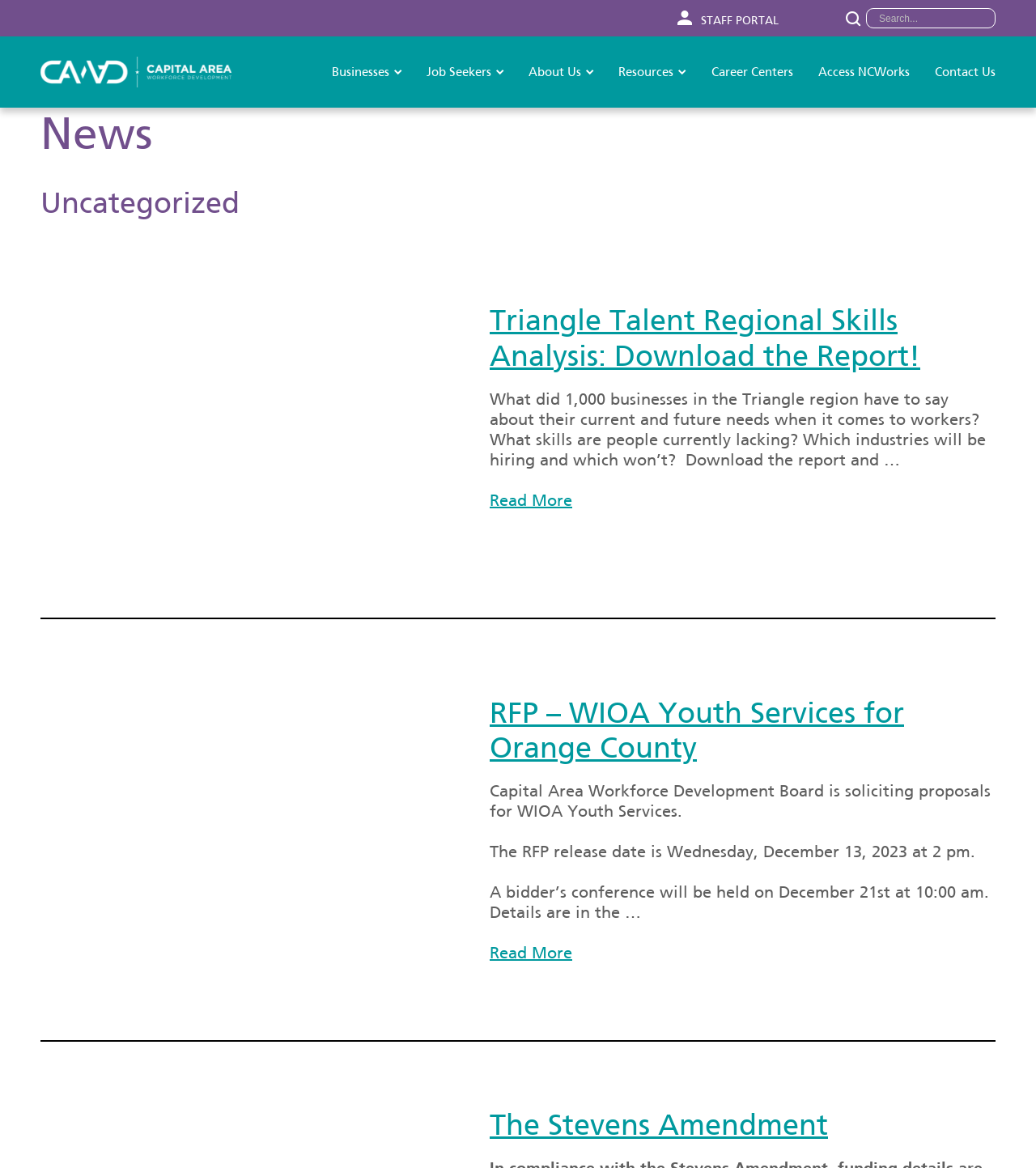What is the purpose of the 'Staff Portal' link?
Please give a detailed and elaborate answer to the question based on the image.

The 'Staff Portal' link is likely intended for staff members of the Capital Area ANC to access internal resources, information, or systems. Its presence suggests that the website is not only for public-facing information but also provides a portal for staff members to access specific content or tools.